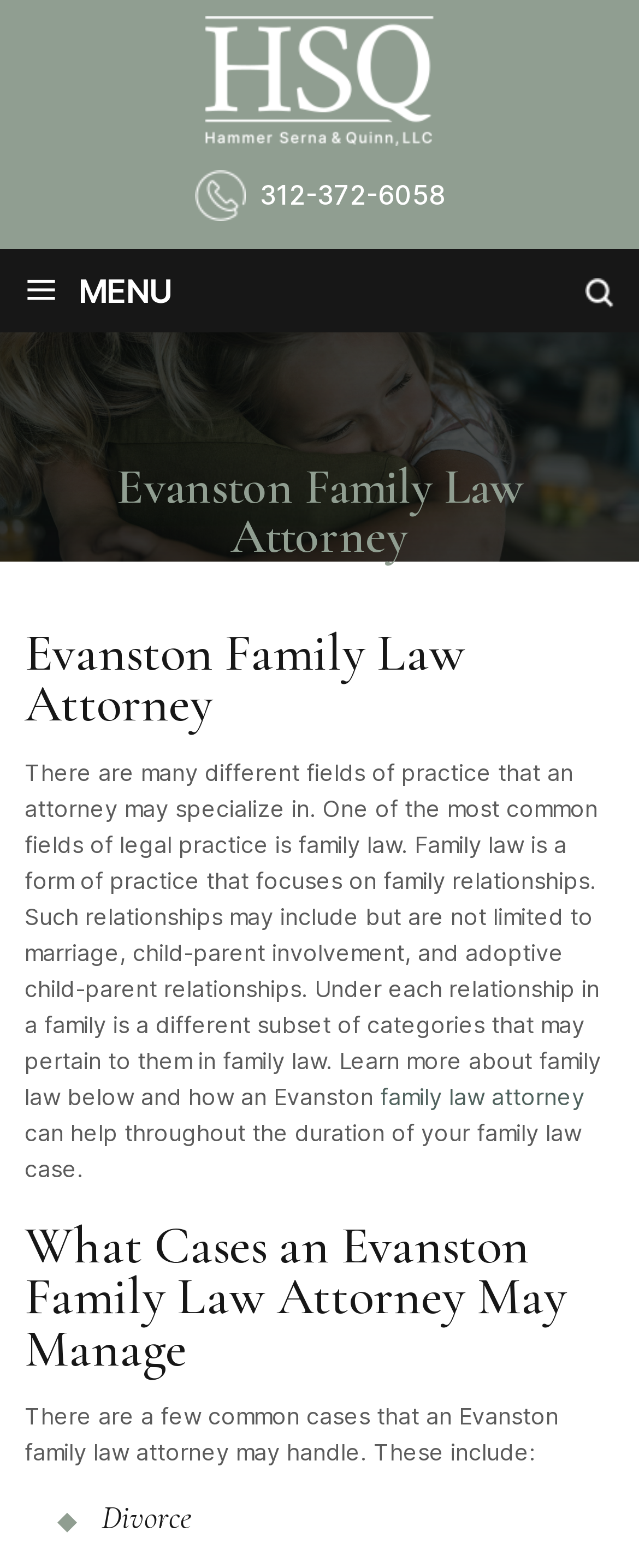Please provide a comprehensive response to the question based on the details in the image: What is the relationship that family law focuses on?

I determined this by reading the static text element that explains what family law is, which states that it focuses on 'family relationships'.